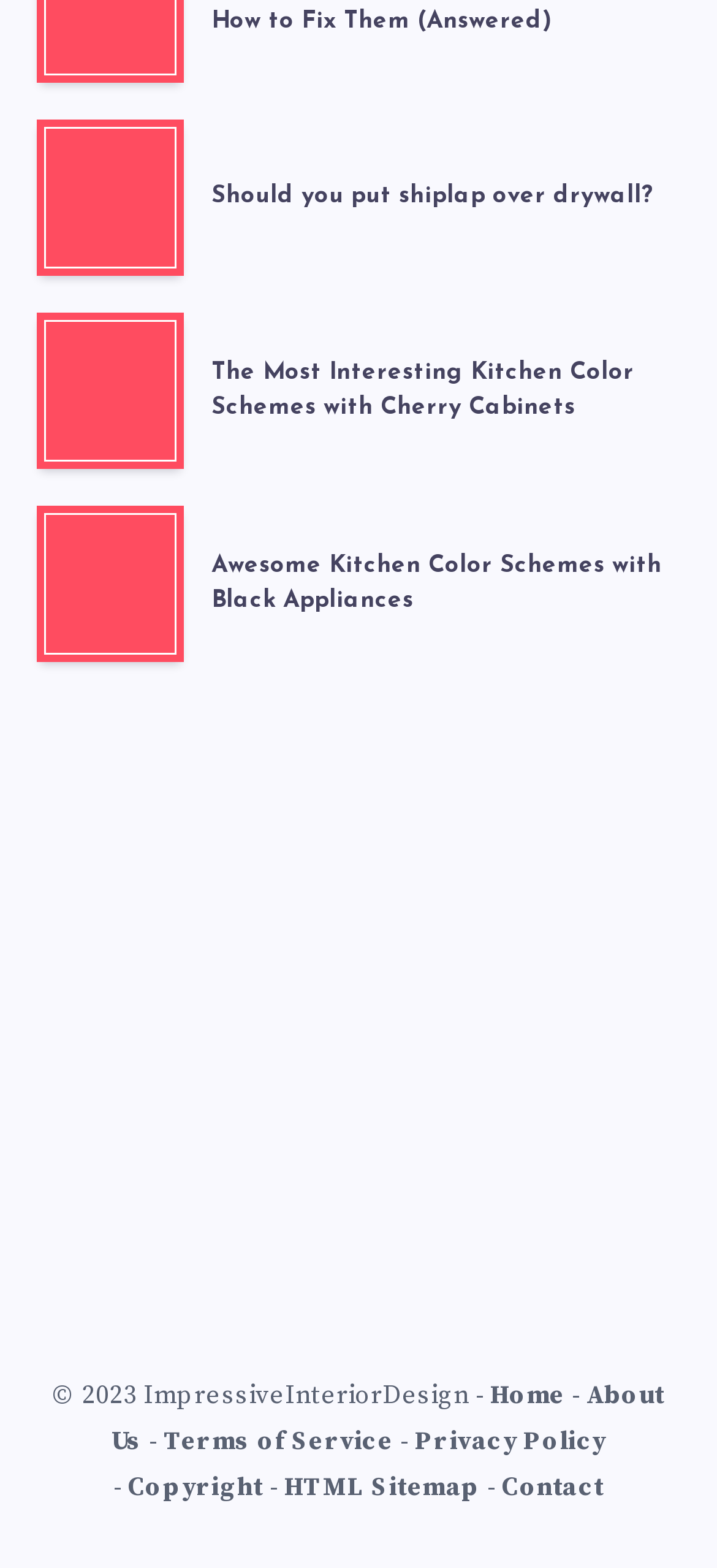Please mark the bounding box coordinates of the area that should be clicked to carry out the instruction: "Go to the home page".

[0.683, 0.879, 0.788, 0.901]